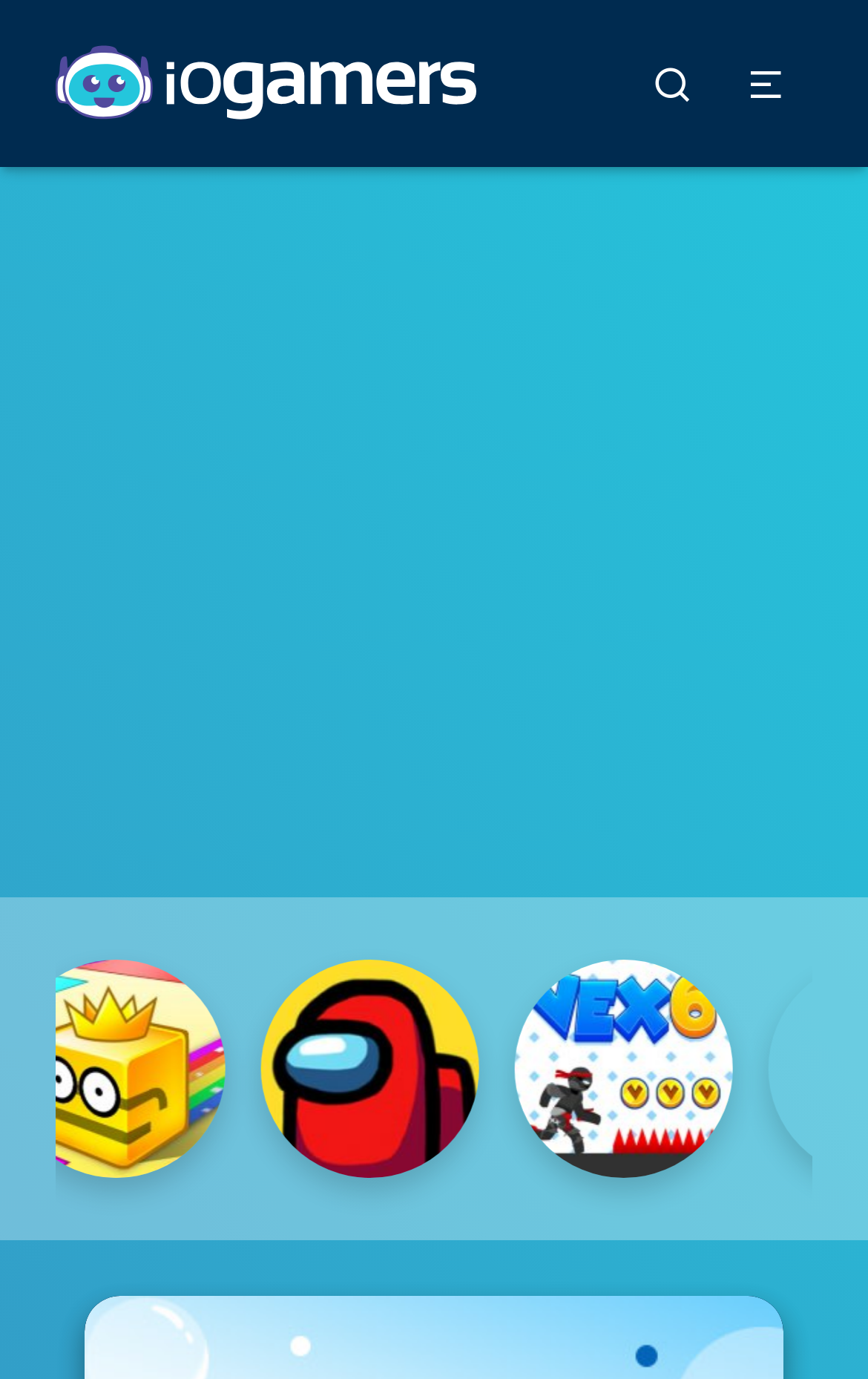Given the webpage screenshot and the description, determine the bounding box coordinates (top-left x, top-left y, bottom-right x, bottom-right y) that define the location of the UI element matching this description: title="Minecraft"

[0.669, 0.696, 0.921, 0.854]